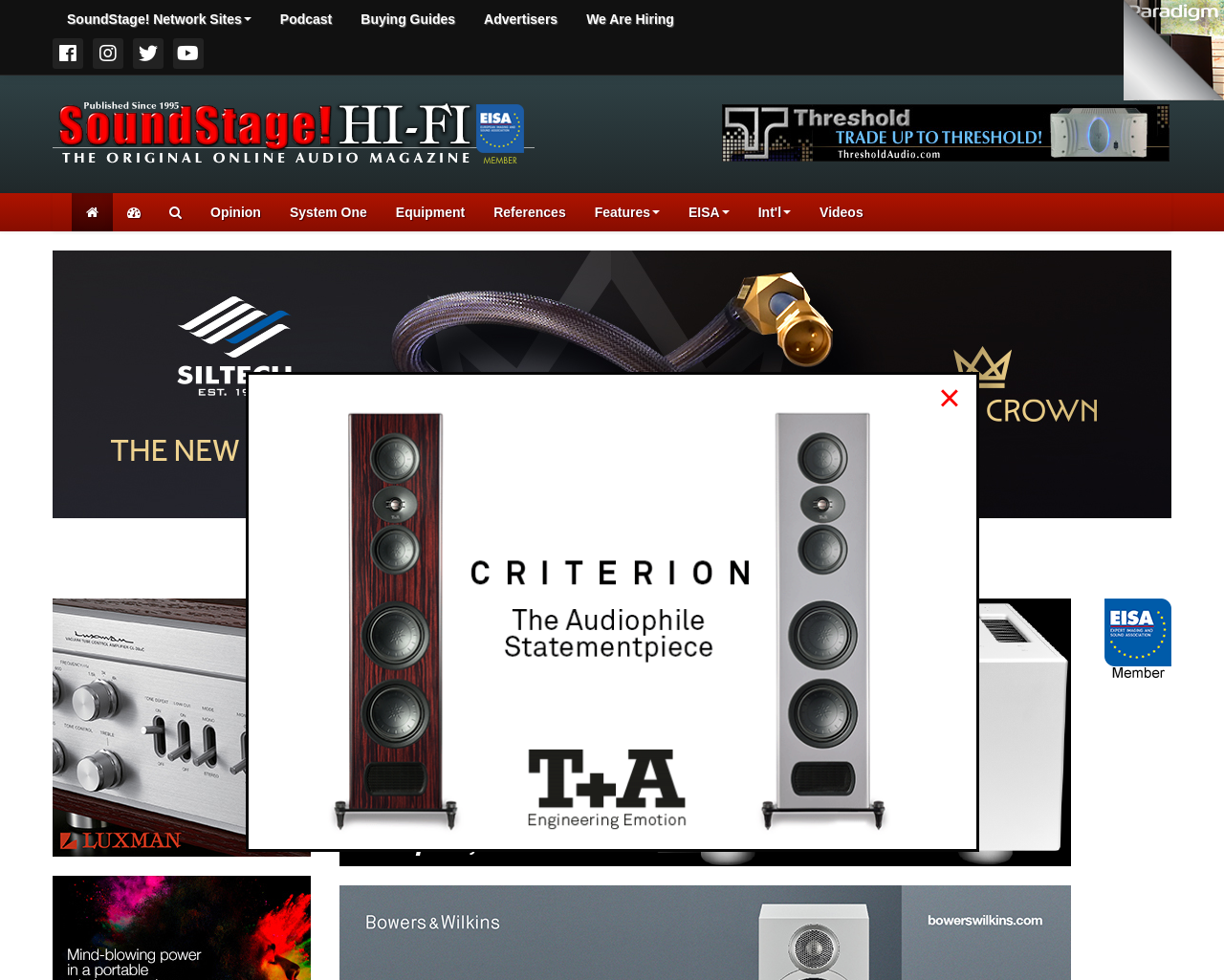Give a concise answer using one word or a phrase to the following question:
What is the purpose of the button labeled 'Close'?

To close a dialog